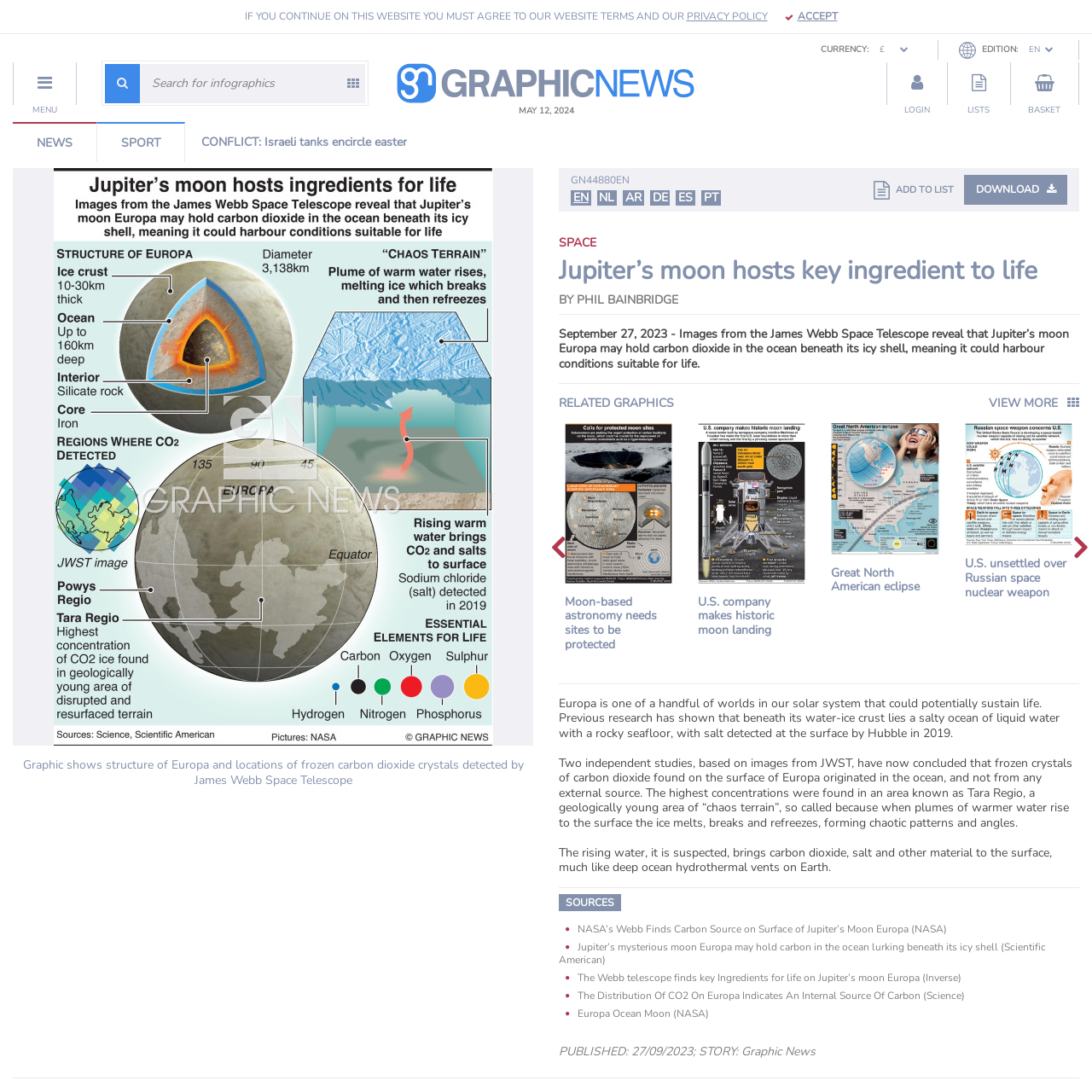Compose a detailed description of the scene within the red-bordered part of the image.

This infographic titled "Jupiter’s Moon Hosts Key Ingredient to Life" presents a detailed visualization of Europa, one of Jupiter’s moons. It highlights the moon's unique geological features and its potential to support life. The graphic illustrates the structure of Europa along with key locations where frozen carbon dioxide crystals have been detected. These findings, based on observations from the James Webb Space Telescope, indicate the possibility of life-sustaining conditions beneath Europa's icy surface, particularly in an ocean that lies below. The infographic aims to convey the significance of Europa in the ongoing search for extraterrestrial life and the implications of its geological activity.